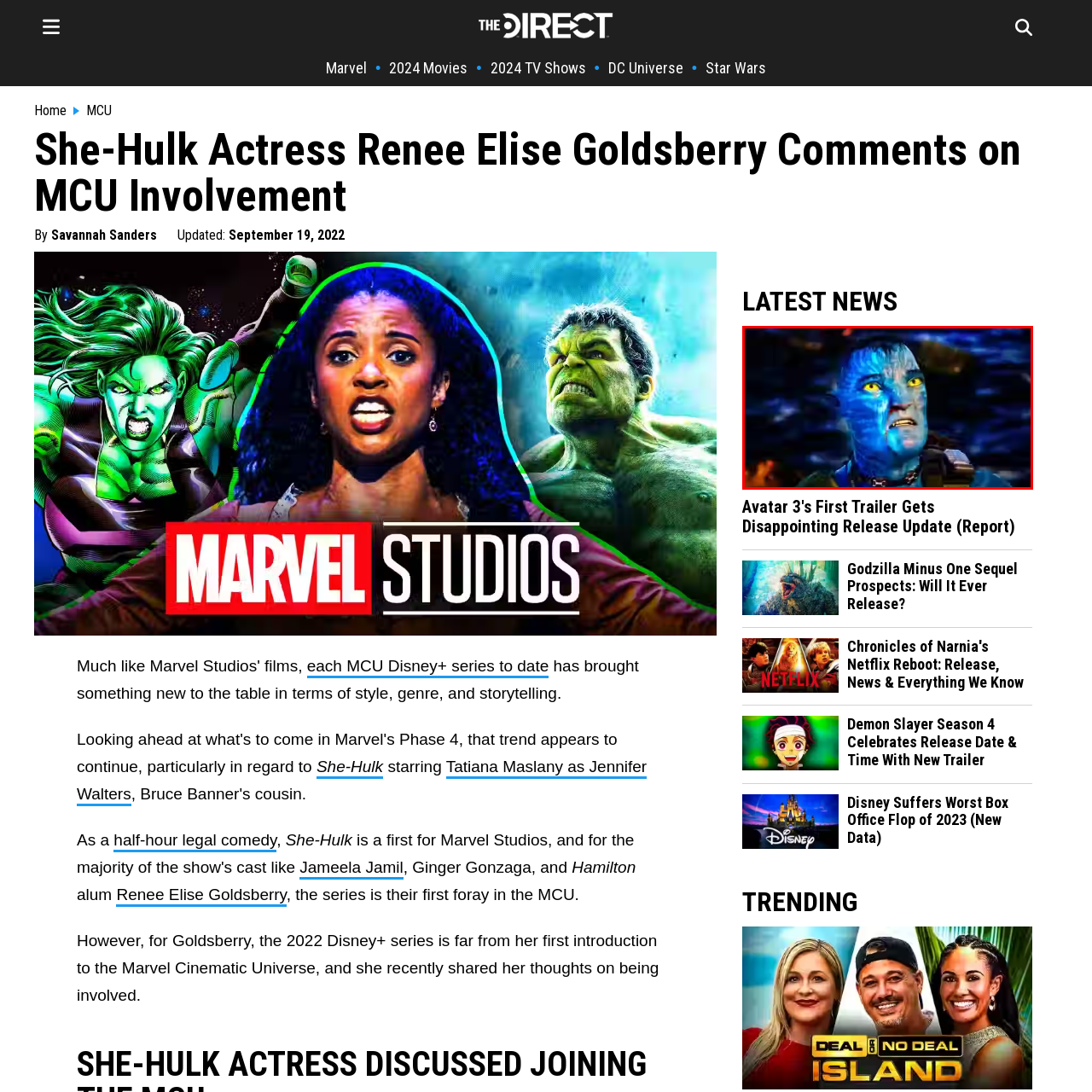Articulate a detailed description of the image inside the red frame.

The image depicts a character from the "Avatar" film series, showcasing vivid blue skin and striking yellow eyes. This character, likely a Na'vi, displays an expression of surprise or concern against a backdrop that evokes the film’s vibrant and alien environment. The scene hints at the dramatic and immersive narrative typical of the "Avatar" franchise, known for its stunning visual effects and exploration of themes such as nature, technology, and the clash between different cultures. The image accompanies an article discussing the latest updates and trailers related to "Avatar 3."